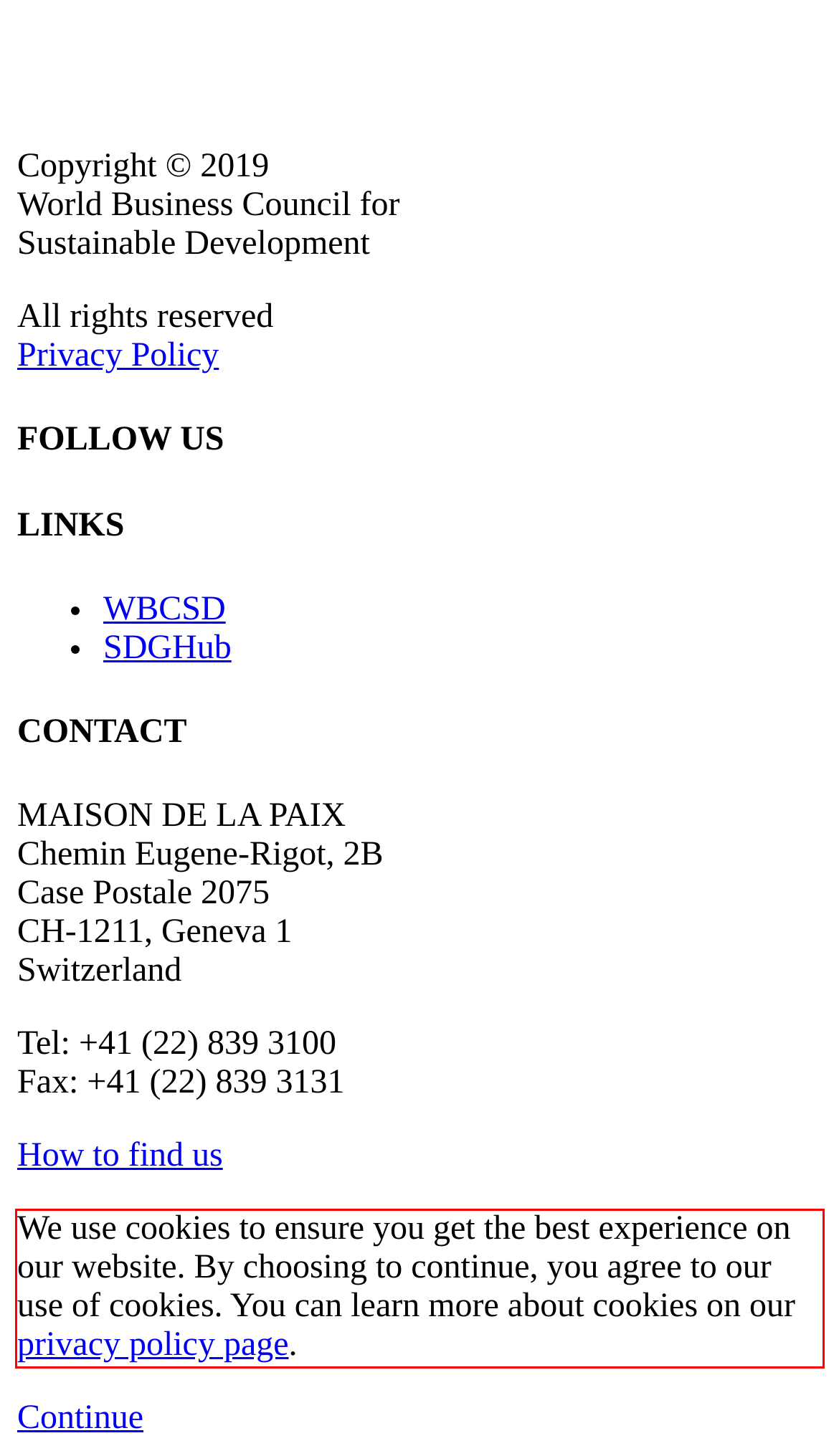Given a screenshot of a webpage containing a red rectangle bounding box, extract and provide the text content found within the red bounding box.

We use cookies to ensure you get the best experience on our website. By choosing to continue, you agree to our use of cookies. You can learn more about cookies on our privacy policy page.